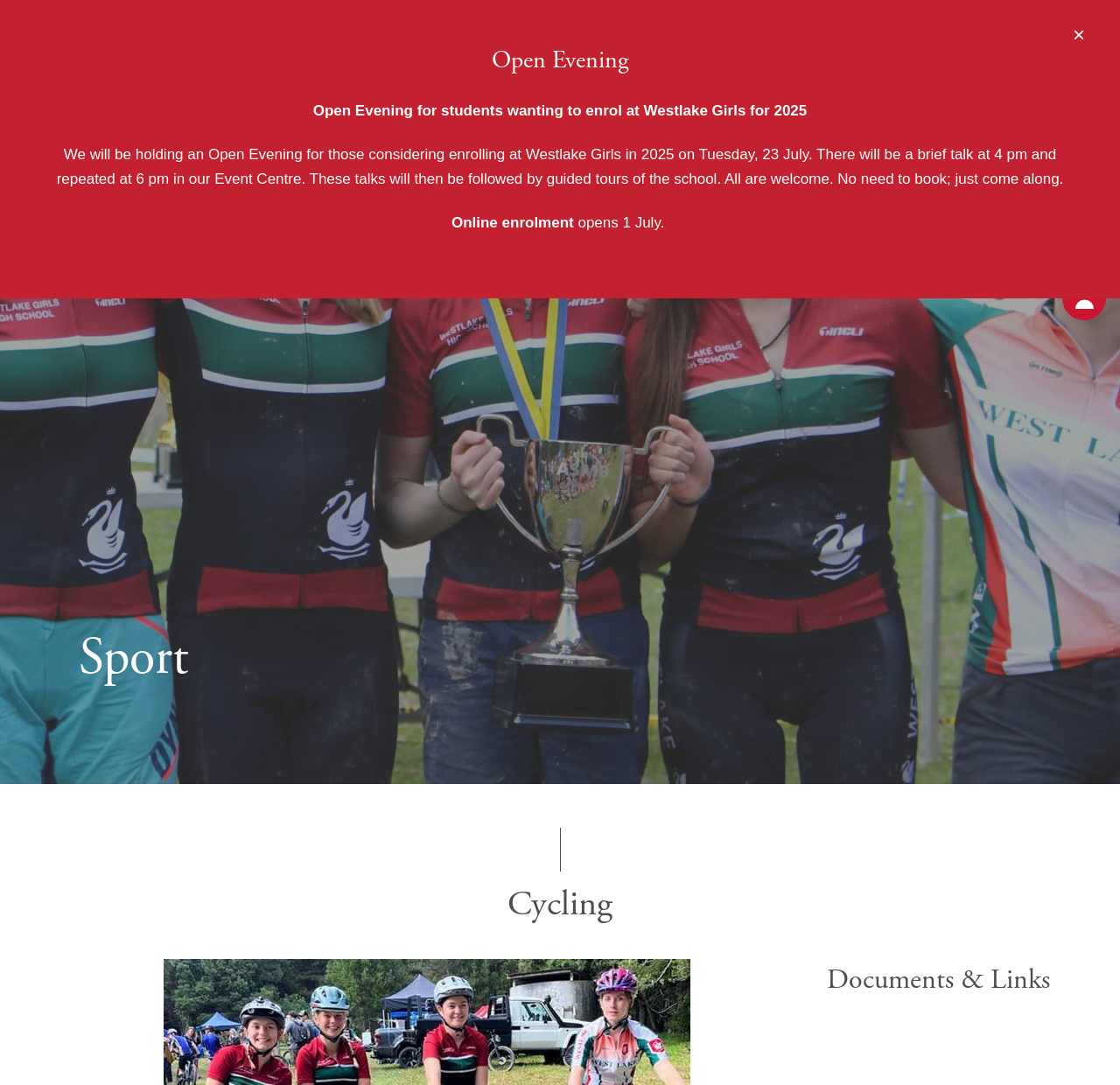Explain the webpage's layout and main content in detail.

The webpage is about Cycling at Westlake Girls High School, with a focus on both Road and Mountain Biking. At the top right corner, there are four links, each accompanied by a small image. Below these links, there is a search bar with a "Search" button. 

On the top left, there is a link to "Westlake Girls High School" with a corresponding image. Next to it, there is another link to the same school, followed by a line of Maori text "Te Kura Tuarua o ngā Taitamawāhine o Ururoto". 

The main content of the page is divided into sections. The first section is headed by "Sport", followed by a subheading "Cycling". The second section is headed by "Documents & Links". 

In between these sections, there is a notice about an Open Evening event for students wanting to enroll at Westlake Girls in 2025. The notice includes details about the event, such as the date, time, and location. Below this notice, there is a reminder about online enrolment opening on 1 July. 

At the very top of the page, there is a "Dismiss site notice" button with a small "×" icon.